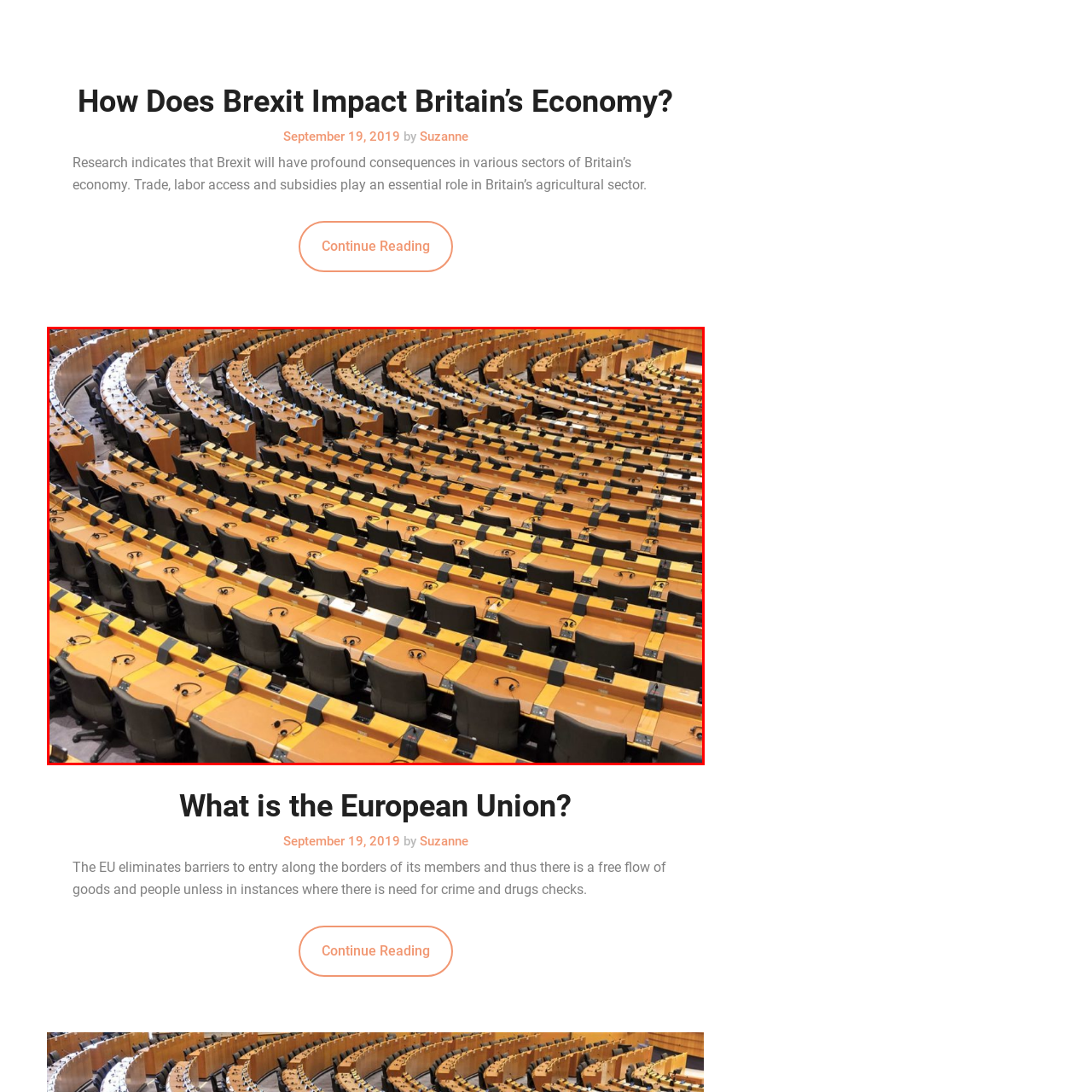What reflects the seriousness of legislative processes?
Examine the image enclosed within the red bounding box and provide a comprehensive answer relying on the visual details presented in the image.

The meticulous arrangement of seating in the parliamentary chamber emphasizes the organized nature of parliamentary work, reflecting the seriousness of legislative processes within the European Union.